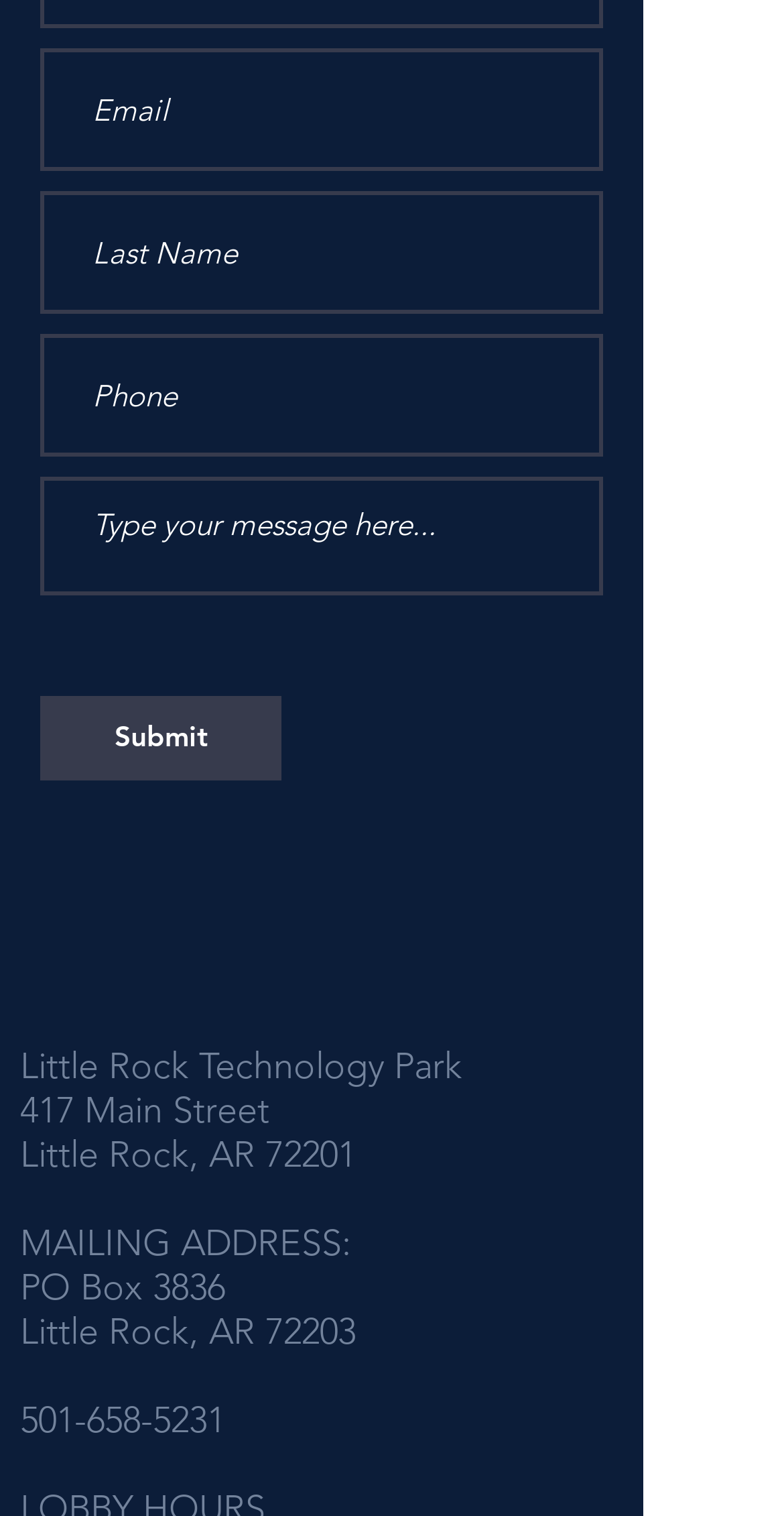Please analyze the image and provide a thorough answer to the question:
How many text input fields are required?

I counted the number of textbox elements with the 'required' attribute set to True. There are two required fields, one for 'Email' and one for 'Last Name'.